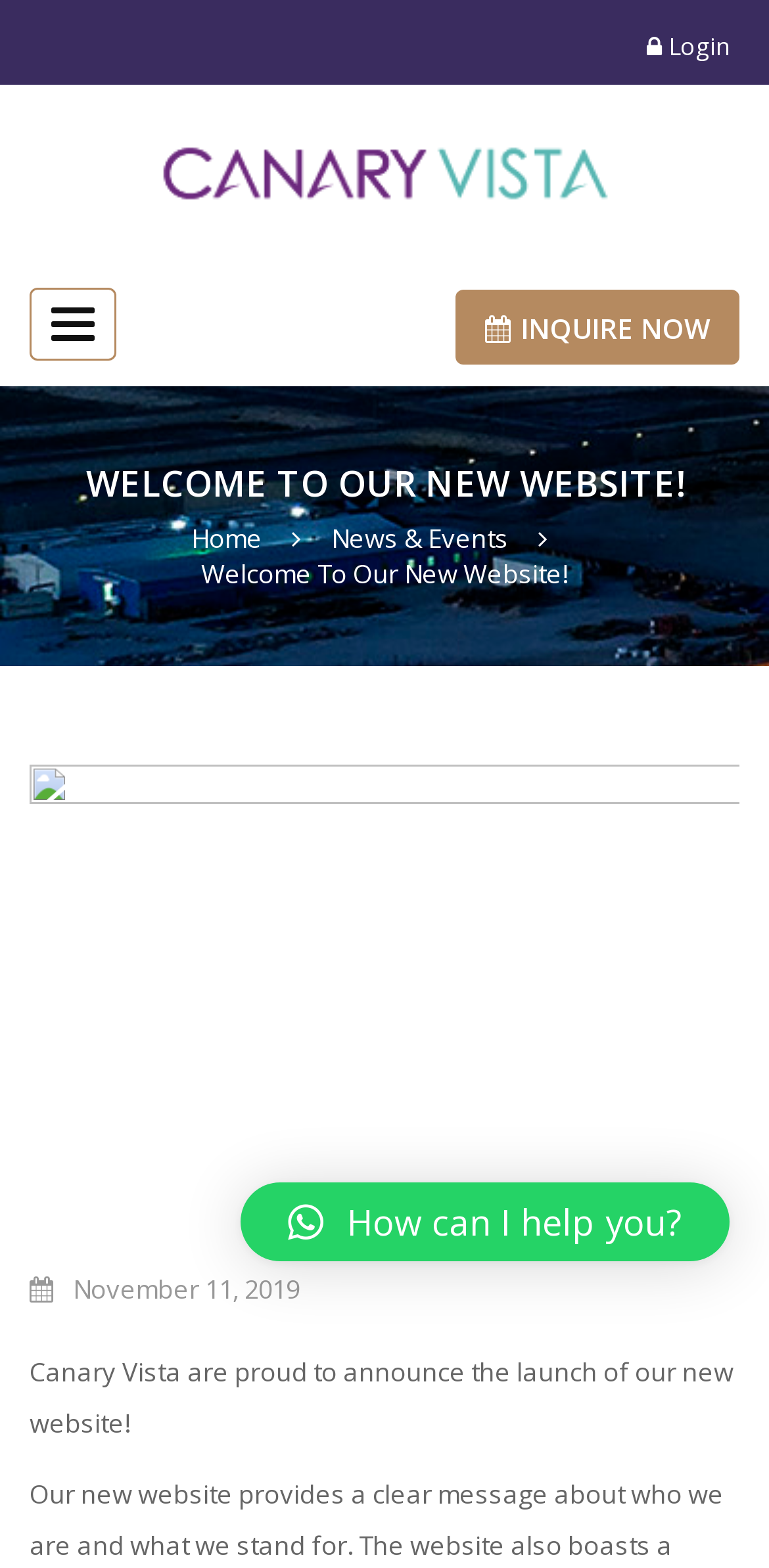Using the information from the screenshot, answer the following question thoroughly:
What is the purpose of the 'INQUIRE NOW' button?

The 'INQUIRE NOW' button is a heading with a bounding box coordinate of [0.592, 0.171, 0.962, 0.246], and it has a link with the same text, suggesting that it is a call-to-action to inquire about the compound.